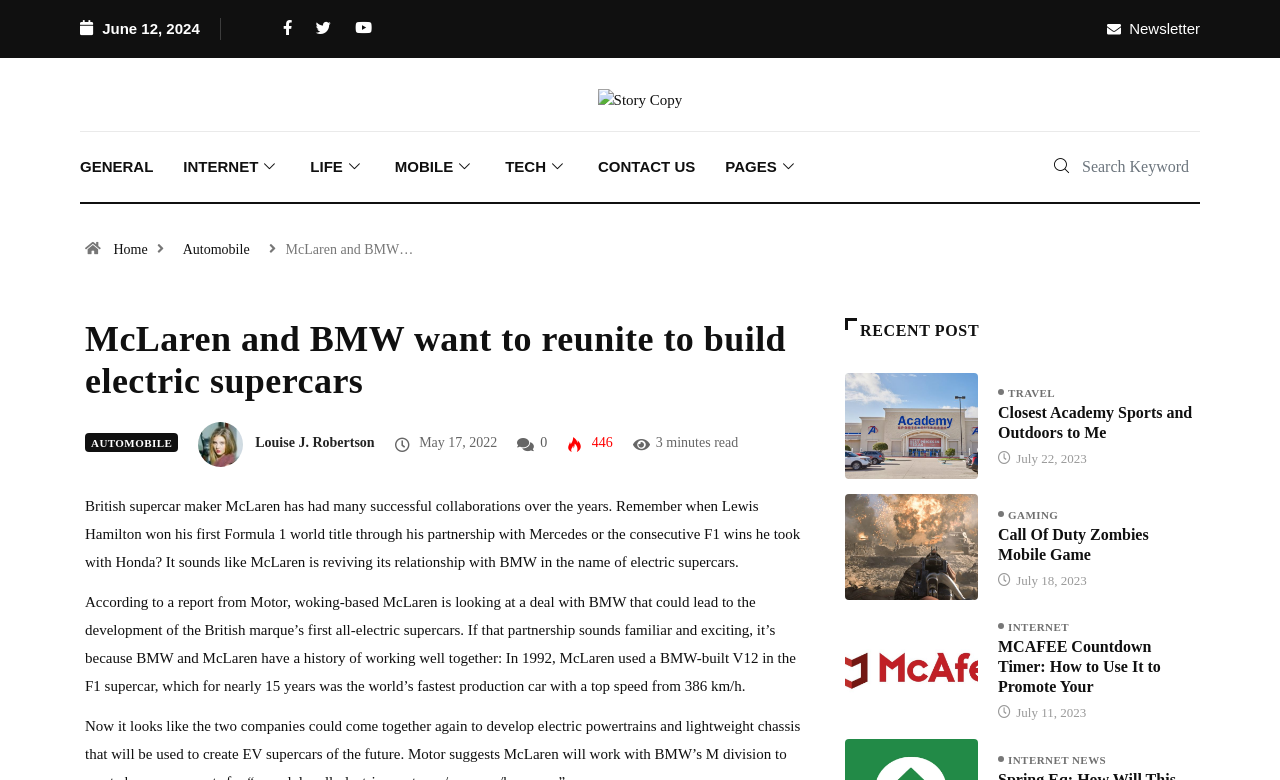Indicate the bounding box coordinates of the element that needs to be clicked to satisfy the following instruction: "Search for a keyword". The coordinates should be four float numbers between 0 and 1, i.e., [left, top, right, bottom].

[0.81, 0.19, 0.937, 0.237]